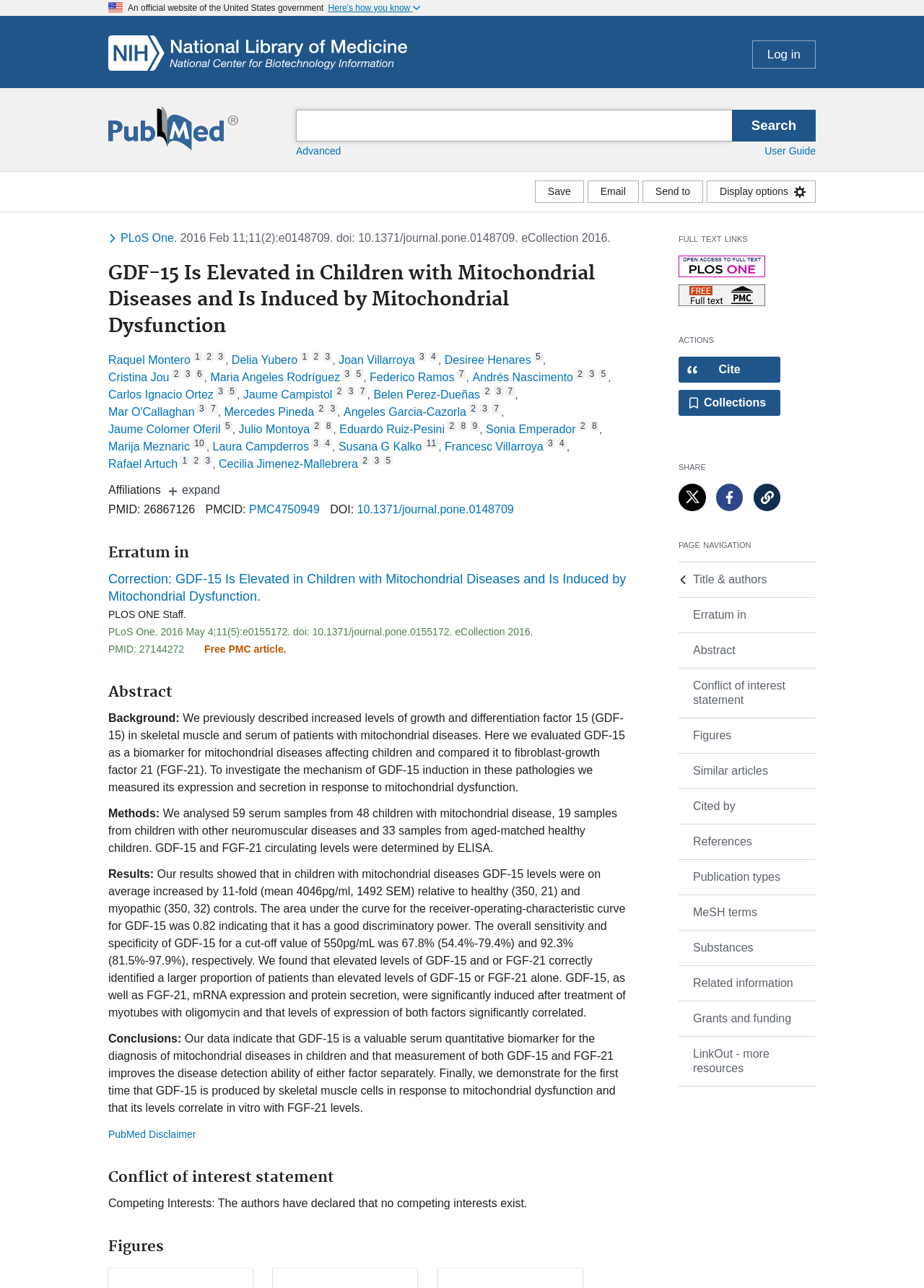Please find the bounding box coordinates of the clickable region needed to complete the following instruction: "Save article". The bounding box coordinates must consist of four float numbers between 0 and 1, i.e., [left, top, right, bottom].

[0.579, 0.14, 0.632, 0.158]